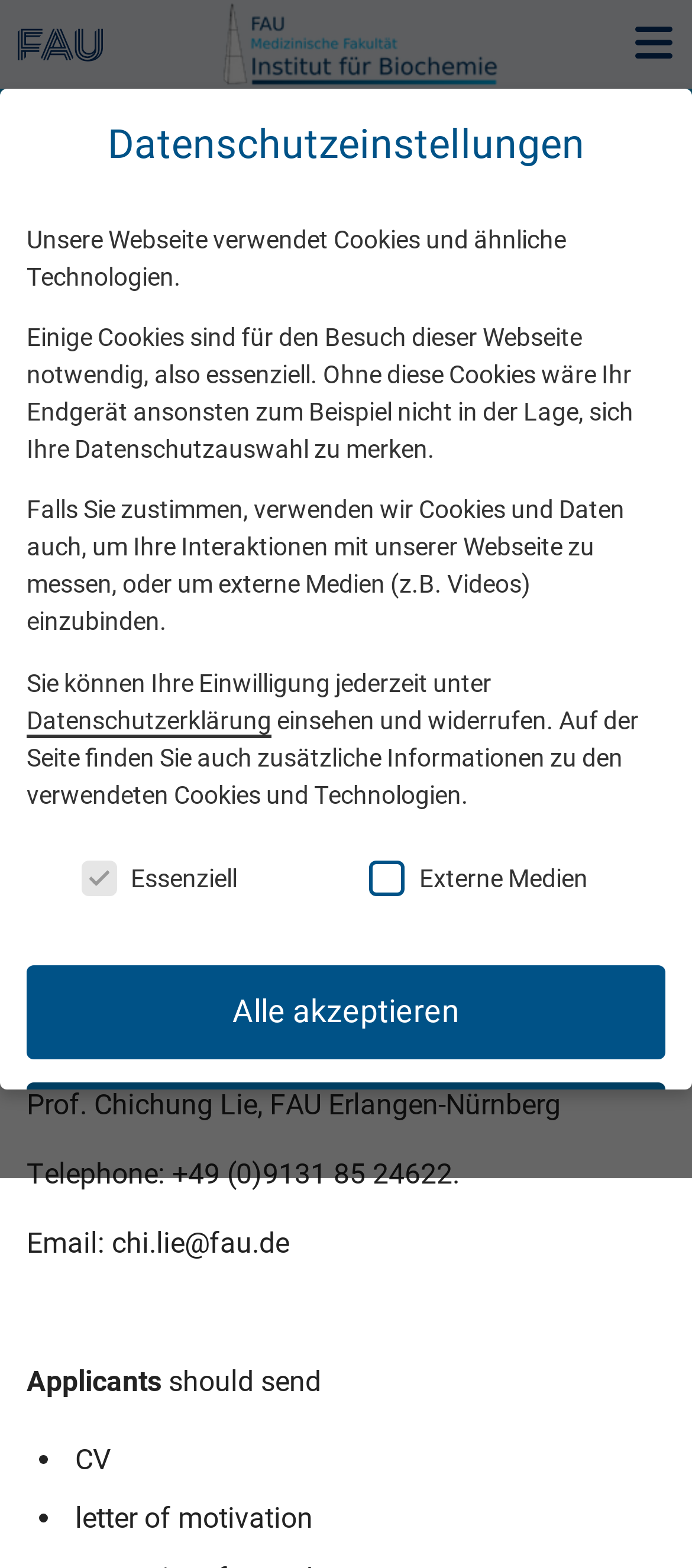What is the current open position available?
Refer to the image and provide a one-word or short phrase answer.

PhD Student Position